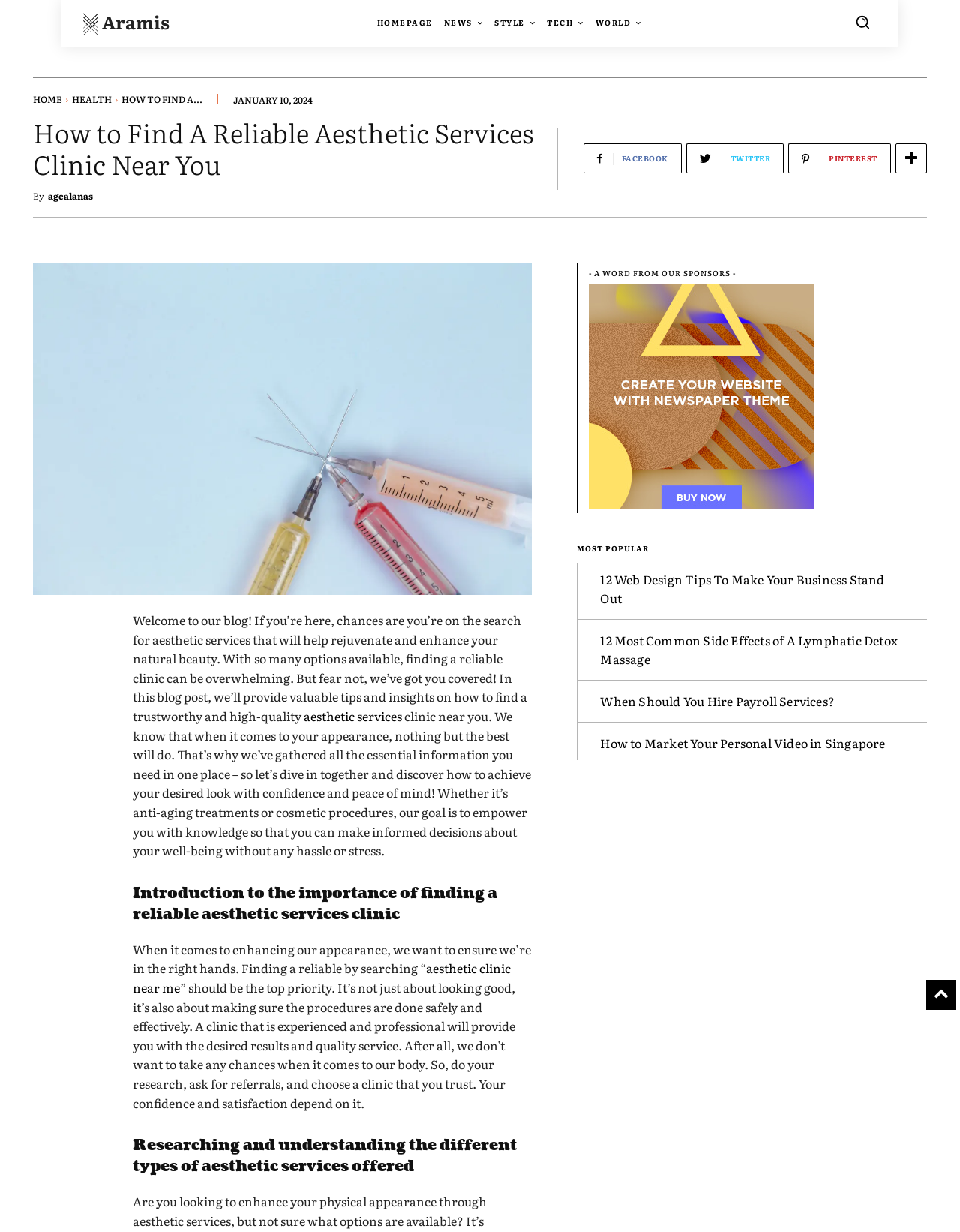Can you find the bounding box coordinates for the element that needs to be clicked to execute this instruction: "Read the blog post 'How to Find A Reliable Aesthetic Services Clinic Near You'"? The coordinates should be given as four float numbers between 0 and 1, i.e., [left, top, right, bottom].

[0.034, 0.213, 0.554, 0.483]